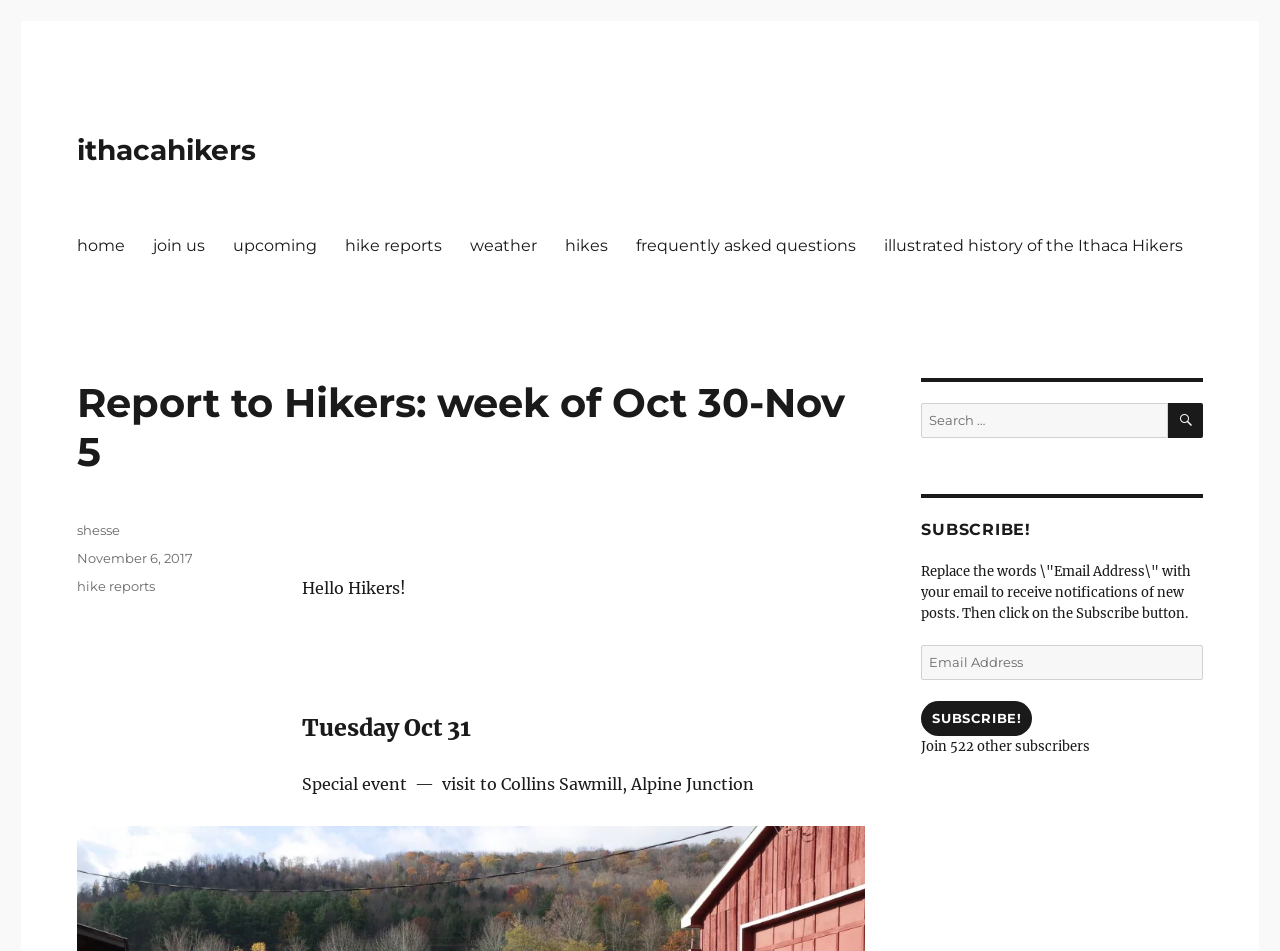Pinpoint the bounding box coordinates of the clickable area necessary to execute the following instruction: "Visit the 'hike reports' page". The coordinates should be given as four float numbers between 0 and 1, namely [left, top, right, bottom].

[0.259, 0.236, 0.356, 0.28]